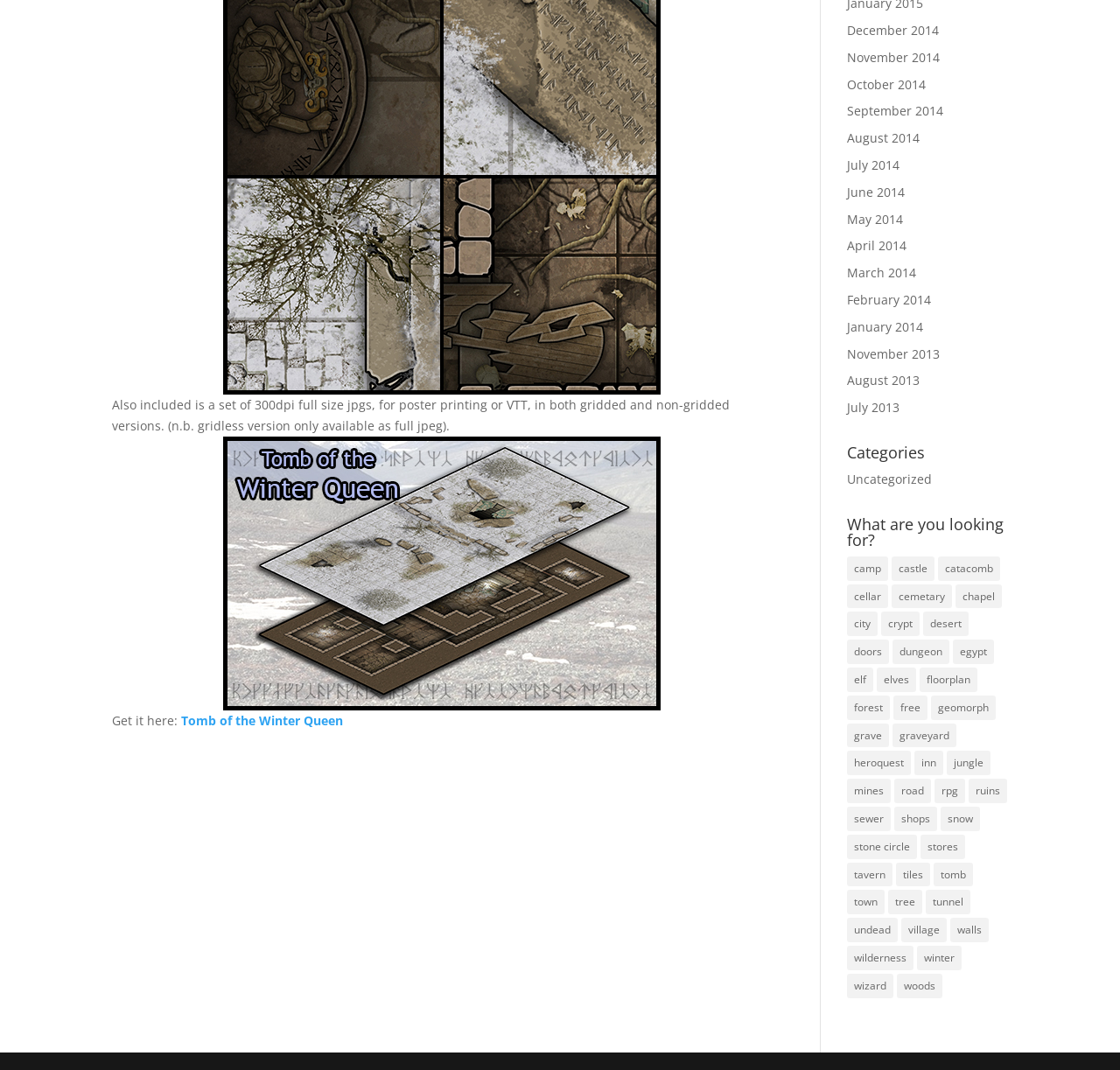What is the name of the product?
Give a thorough and detailed response to the question.

The link 'Tomb of the Winter Queen' is likely the name of the product being referred to.